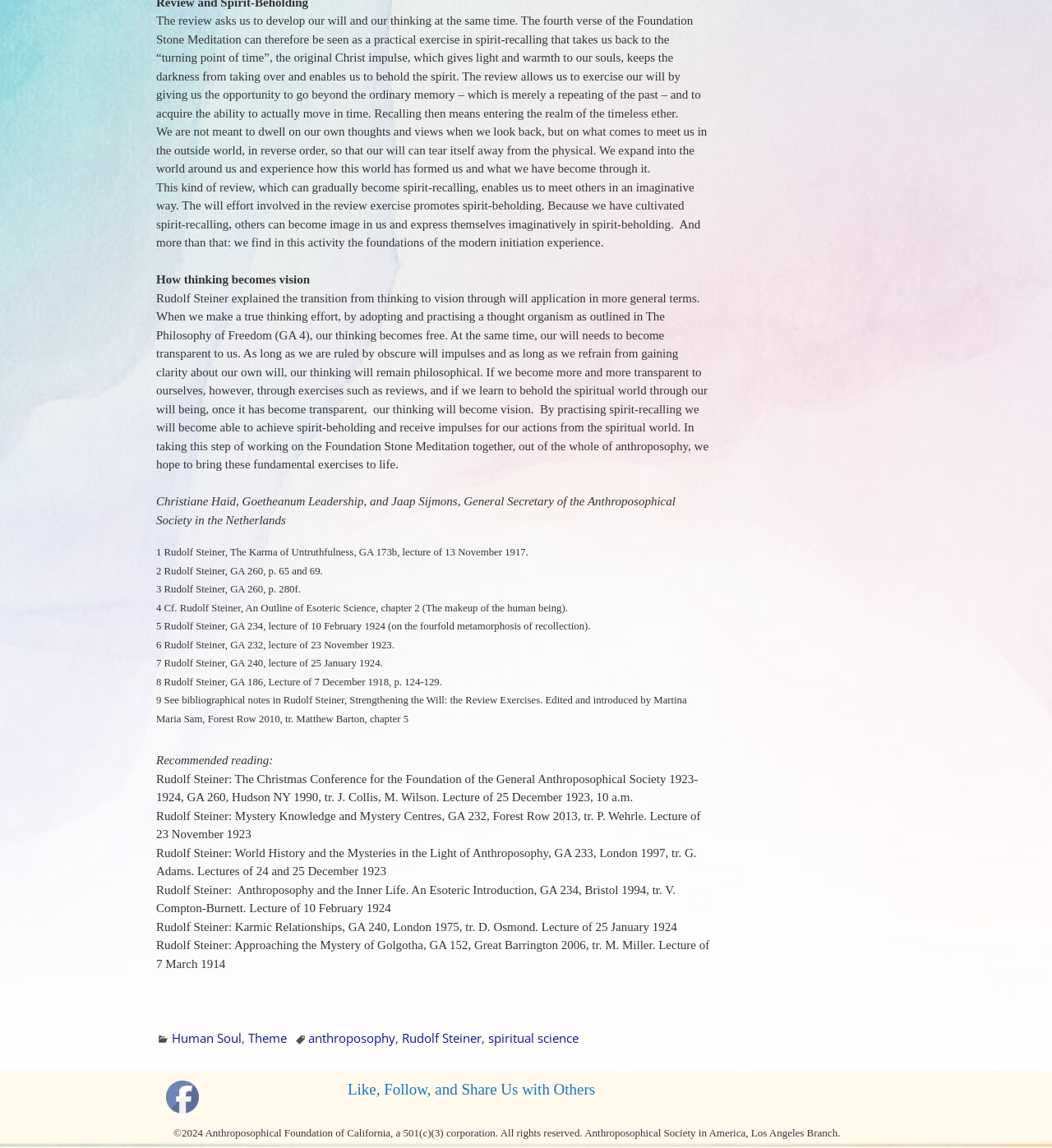What is the main topic of this webpage?
Please describe in detail the information shown in the image to answer the question.

Based on the content of the webpage, it appears to be discussing anthroposophy, a spiritual movement founded by Rudolf Steiner. The text mentions Steiner's lectures and writings, and the concepts of spirit-recalling, will effort, and vision.